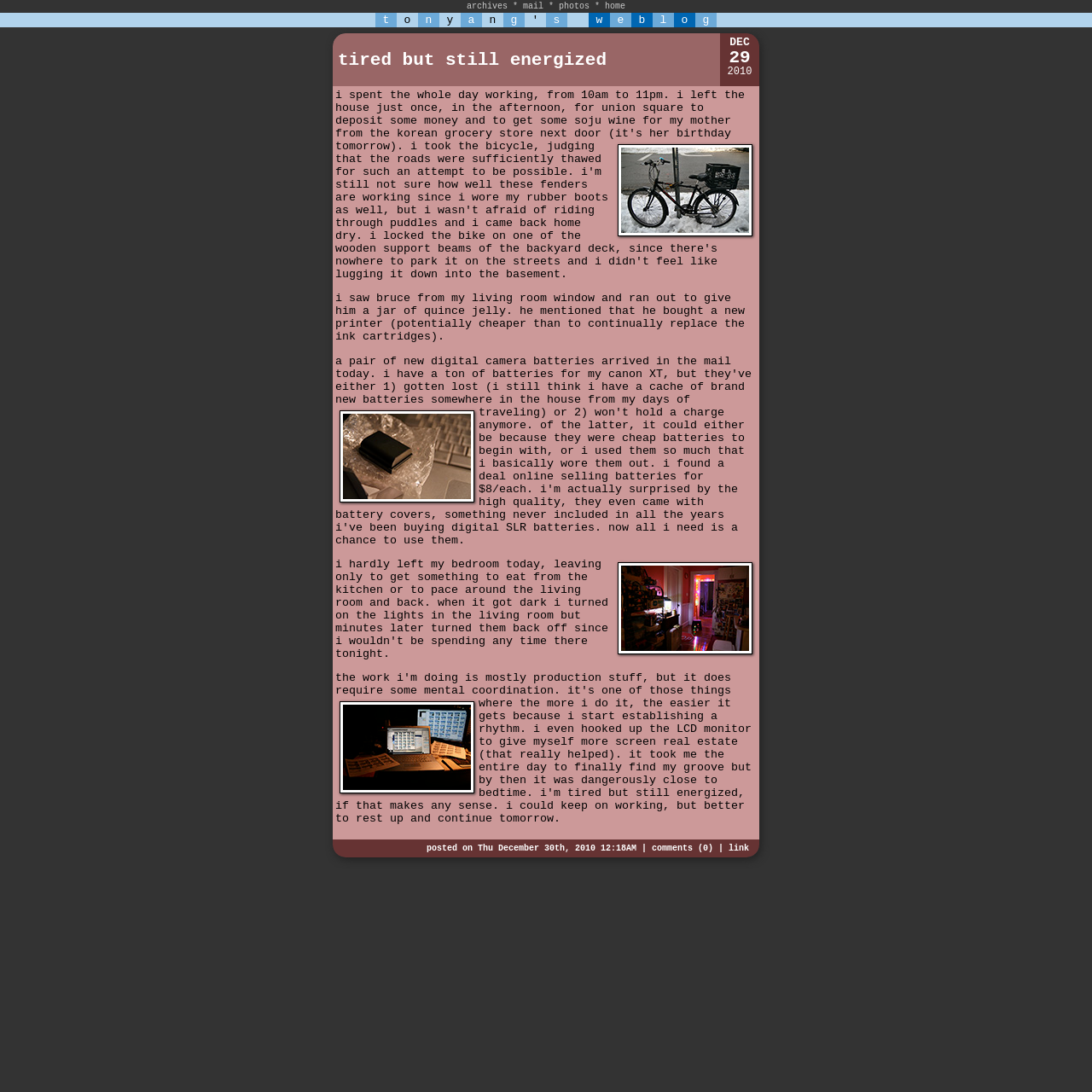Find the bounding box coordinates corresponding to the UI element with the description: "comments (0)". The coordinates should be formatted as [left, top, right, bottom], with values as floats between 0 and 1.

[0.597, 0.772, 0.653, 0.781]